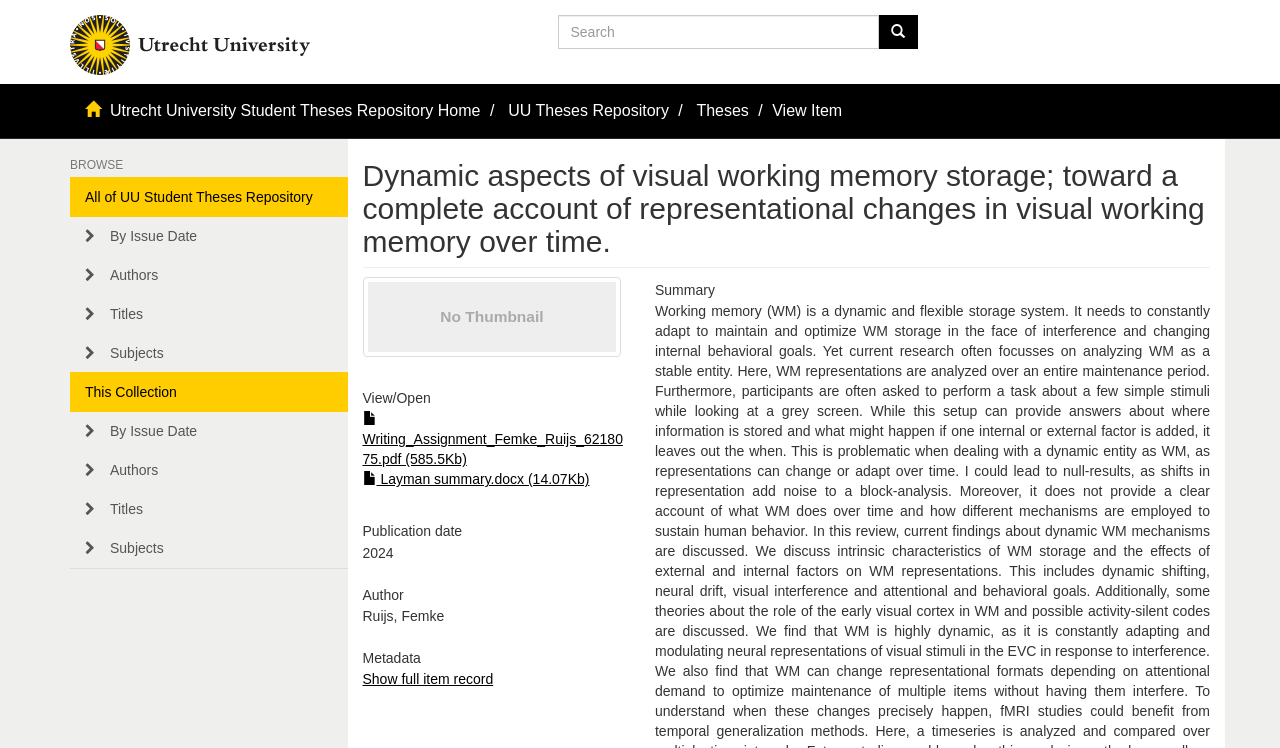Respond with a single word or phrase for the following question: 
How many search boxes are there on the page?

1